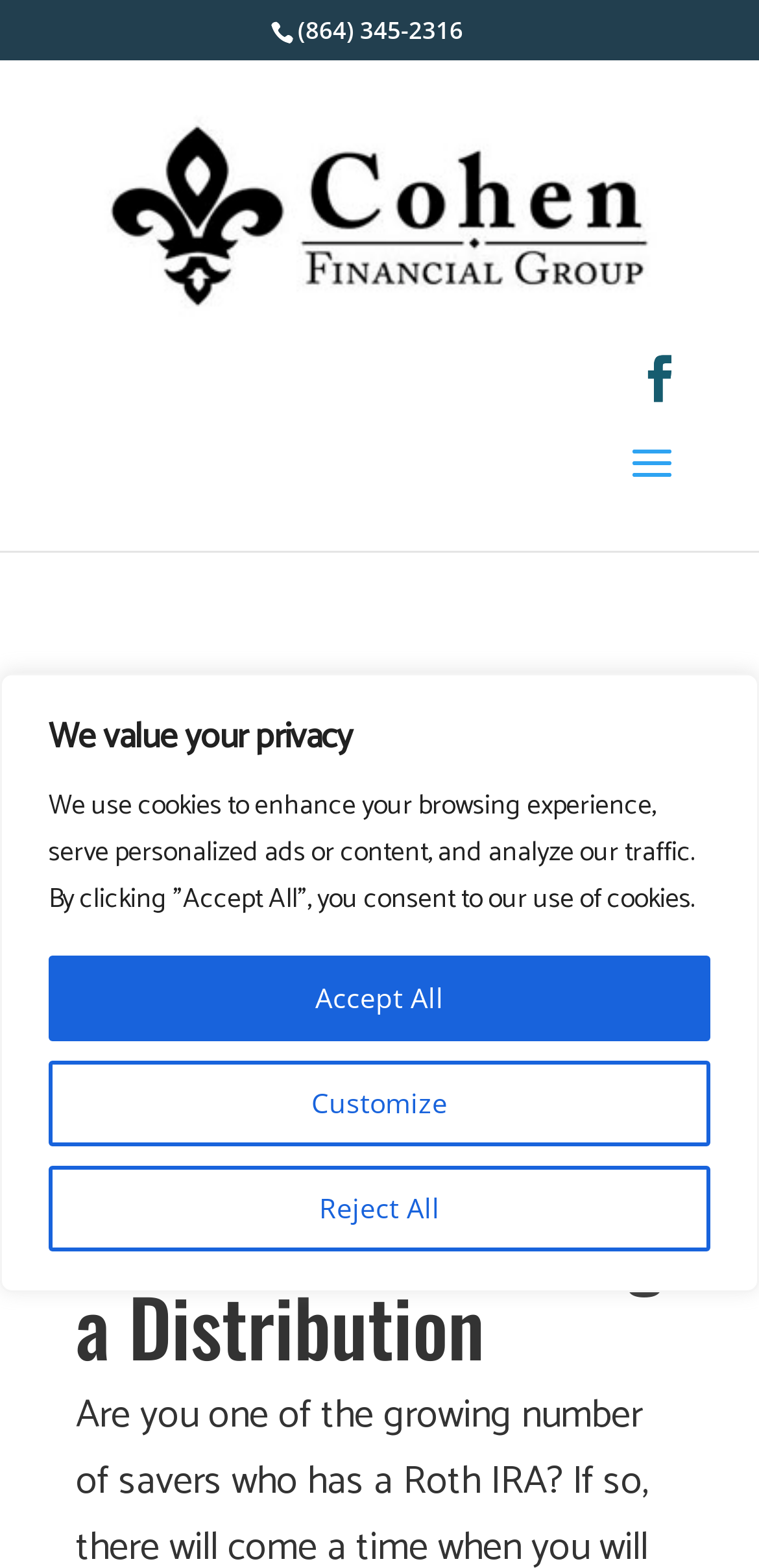Provide a thorough description of the webpage's content and layout.

The webpage is about a financial topic, specifically Roth IRA distributions, and is presented by Cohen Financial Group. At the top of the page, there is a privacy notice with a heading "We value your privacy" and three buttons: "Customize", "Reject All", and "Accept All". Below this notice, there is a phone number "(864) 345-2316" displayed prominently.

To the left of the phone number, the Cohen Financial Group logo is displayed, which is also a link to the group's website. On the right side of the page, there is a search bar with a search icon and a placeholder text "Search for:". 

The main content of the page is divided into two sections, both with the same heading "5 Things Every Roth IRA Owner Should Know Before Taking a Distribution". The first section is located above the midpoint of the page, and the second section is located below it.